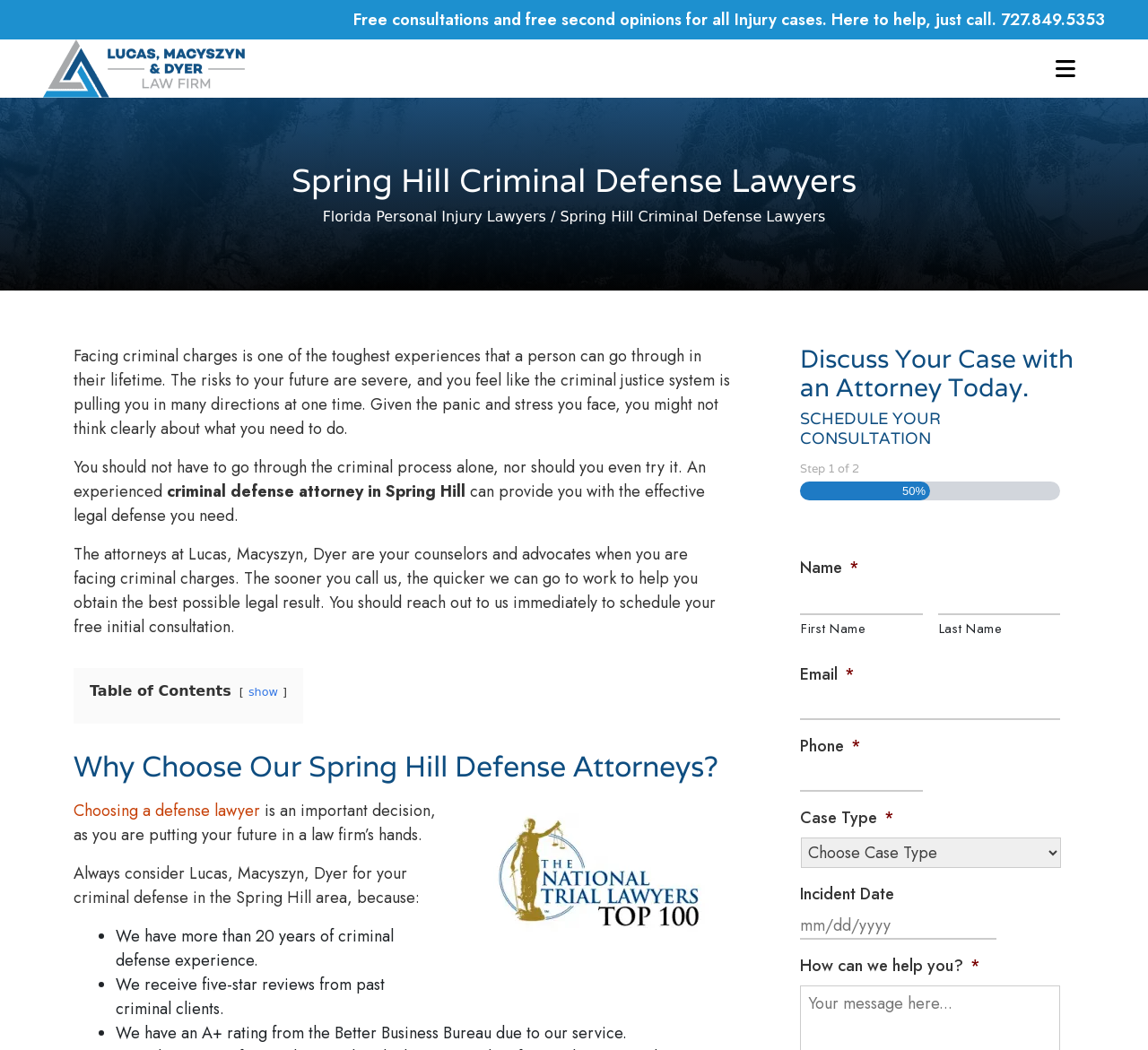Based on what you see in the screenshot, provide a thorough answer to this question: What is the required format for the incident date?

I found the required format by looking at the static text element that says 'MM slash DD slash YYYY' near the incident date input field.